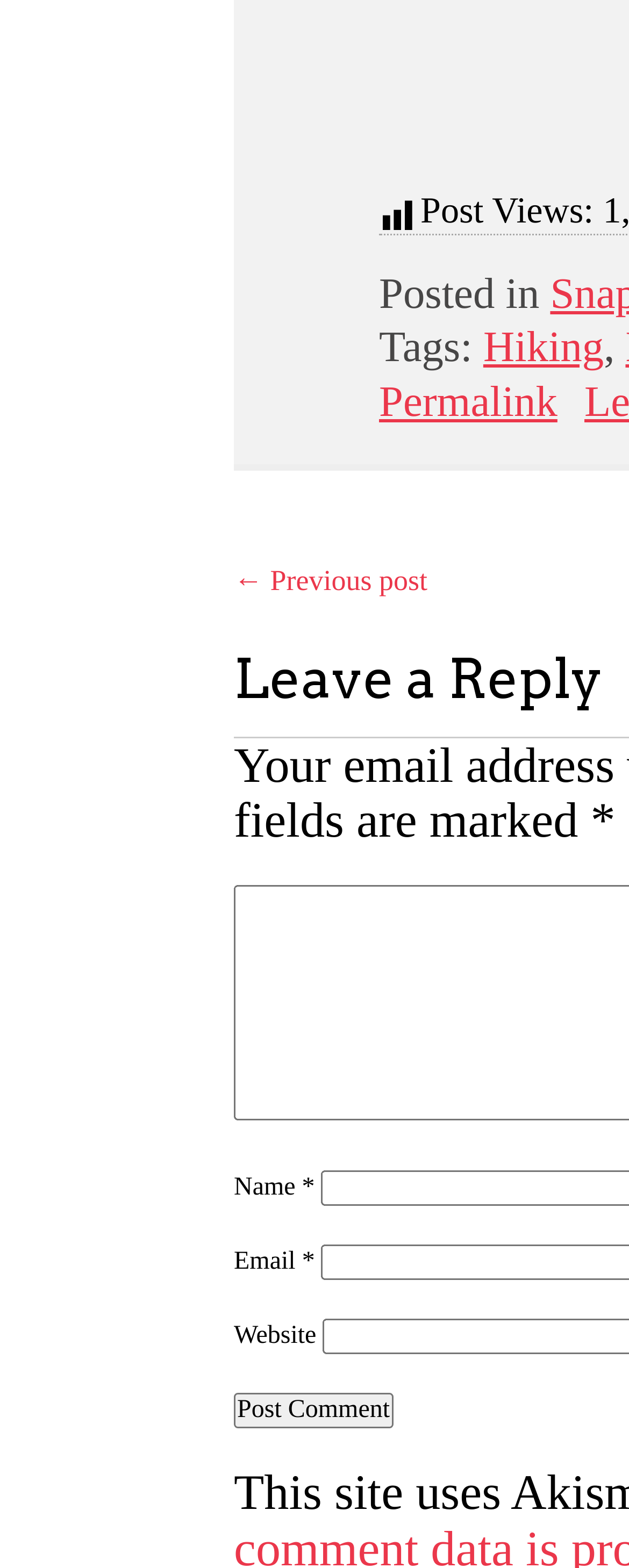Reply to the question with a single word or phrase:
What is the category of the post?

Hiking